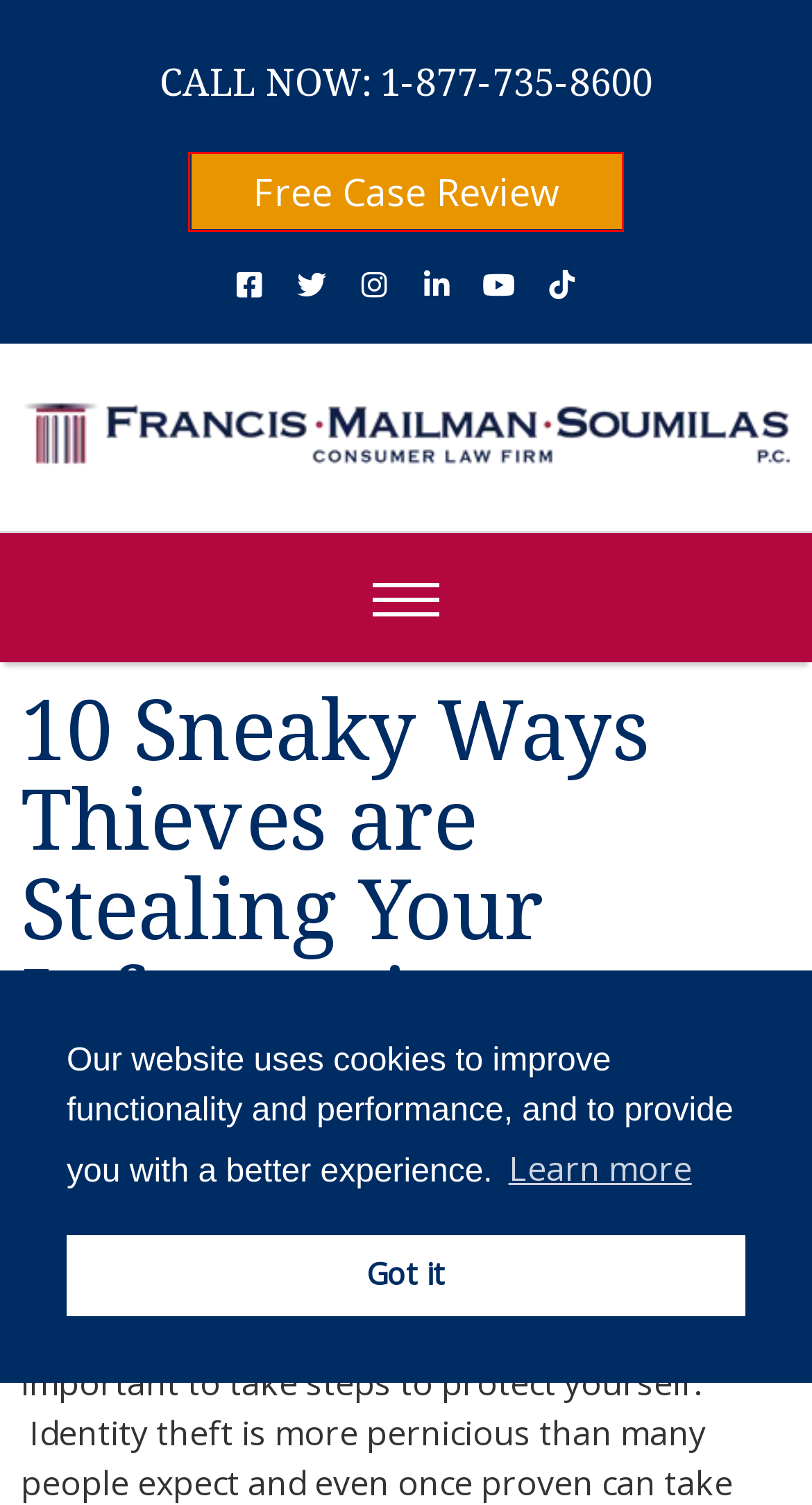Analyze the screenshot of a webpage that features a red rectangle bounding box. Pick the webpage description that best matches the new webpage you would see after clicking on the element within the red bounding box. Here are the candidates:
A. Free Legal Help For Credit Report Errors and Background Check Errors
B. Consumer Law Firm | Francis Mailman Soumilas, P.C.
C. Unauthorized Credit Inquiries and the Impact on Your Financial Future
D. Identity Theft Archives - Francis Mailman Soumilas, P.C.
E. Consumer Rights Law Blog - CreditReportProblems.com
F. Attorney Referrals | Francis Mailman Soumilas, P.C.
G. Trucker's Rights Under the Fair Credit Reporting ACT (FCRA)
H. Working with Consumer Law Firm Francis Mailman Soumilas, P.C.

A